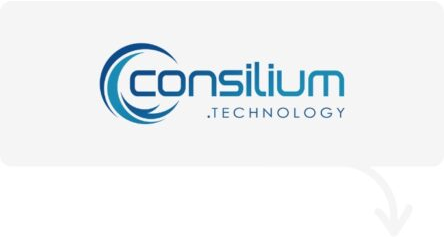Please answer the following question using a single word or phrase: 
What sector does Consilium focus on?

Defence